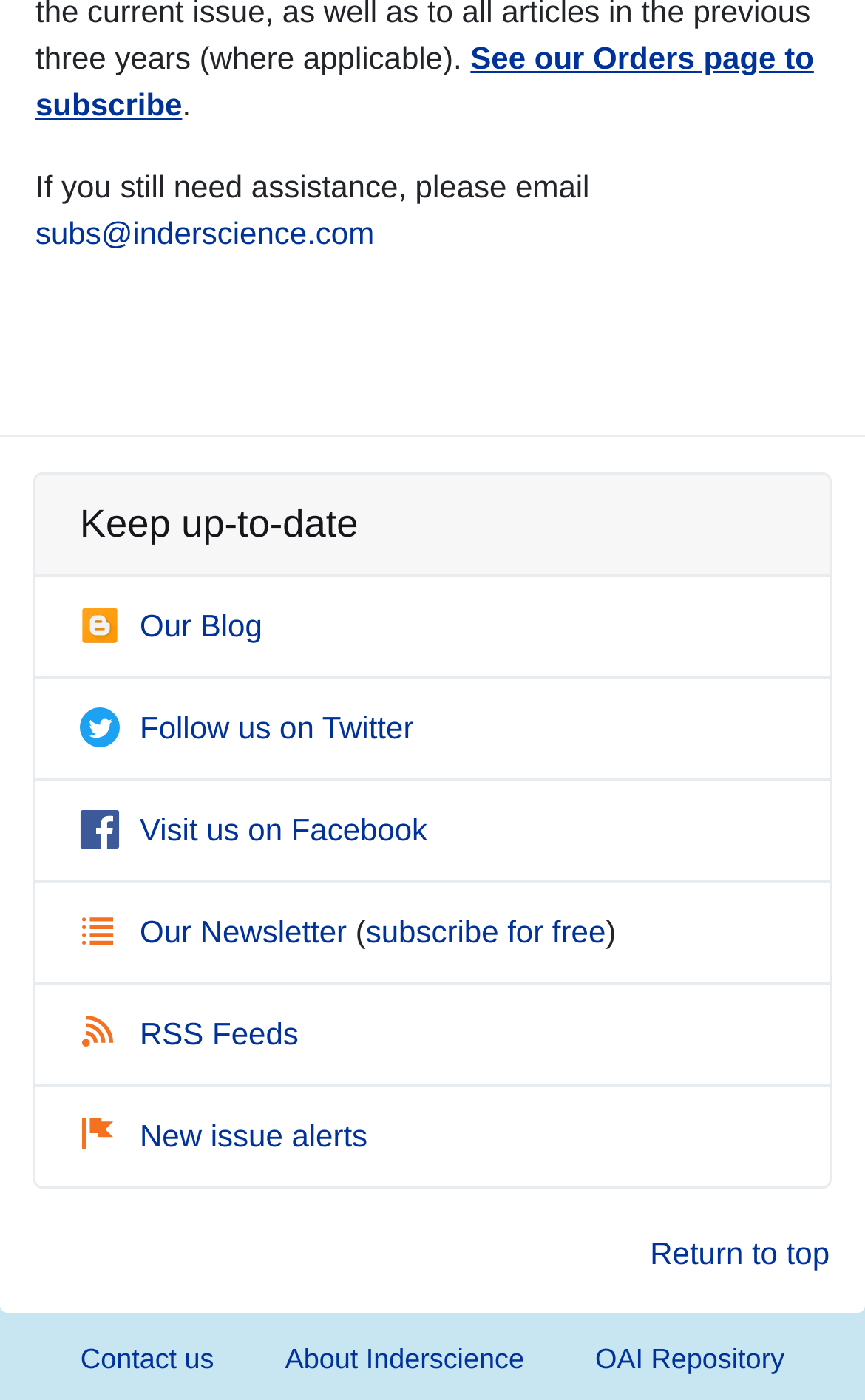Provide your answer to the question using just one word or phrase: What are the available social media platforms to follow?

Twitter, Facebook